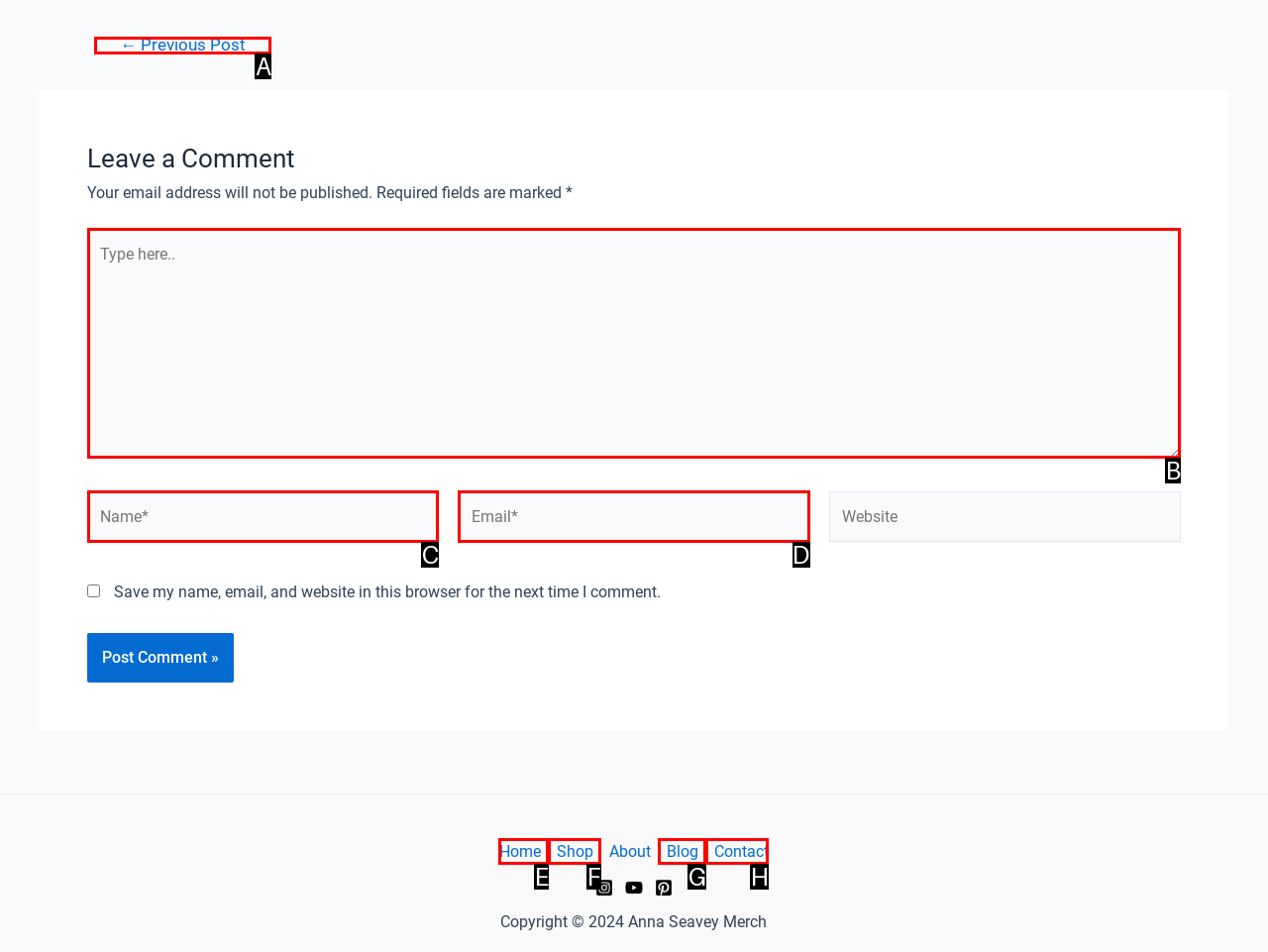For the given instruction: Type in the comment box, determine which boxed UI element should be clicked. Answer with the letter of the corresponding option directly.

B